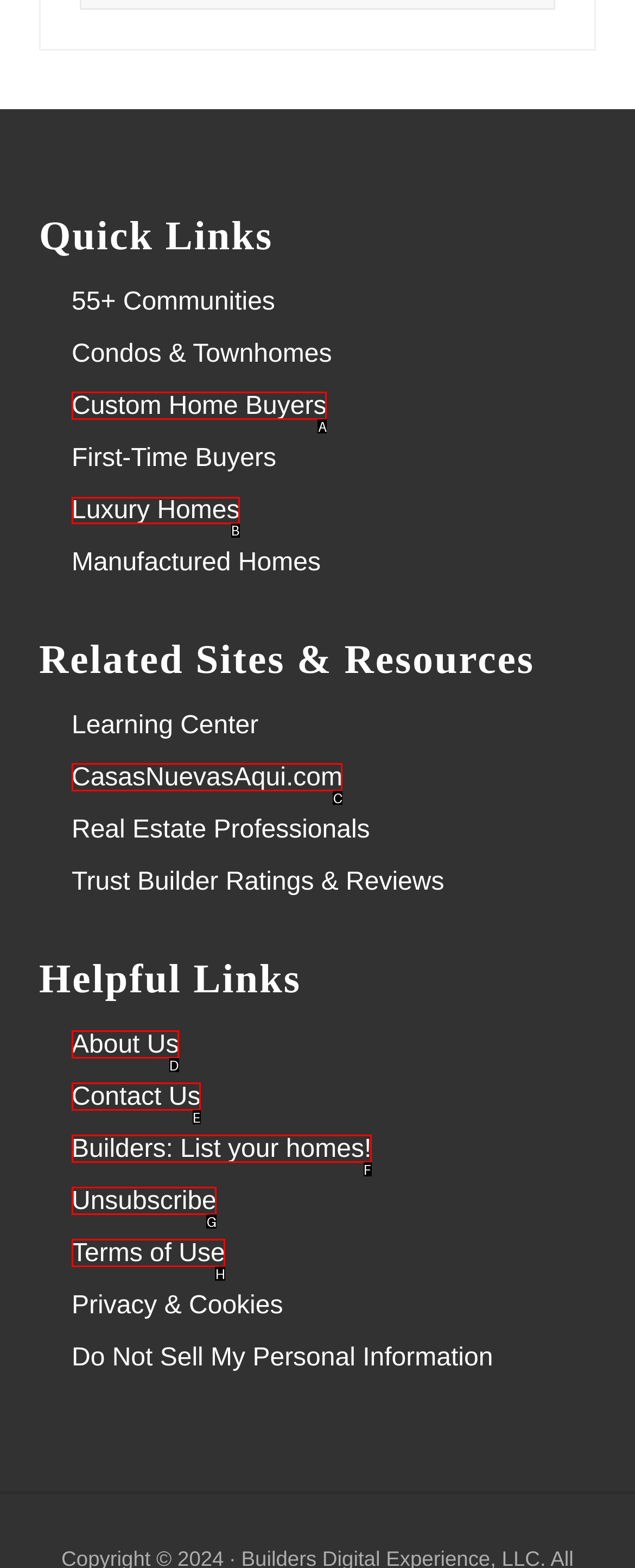Pick the option that should be clicked to perform the following task: Learn about Luxury Homes
Answer with the letter of the selected option from the available choices.

B